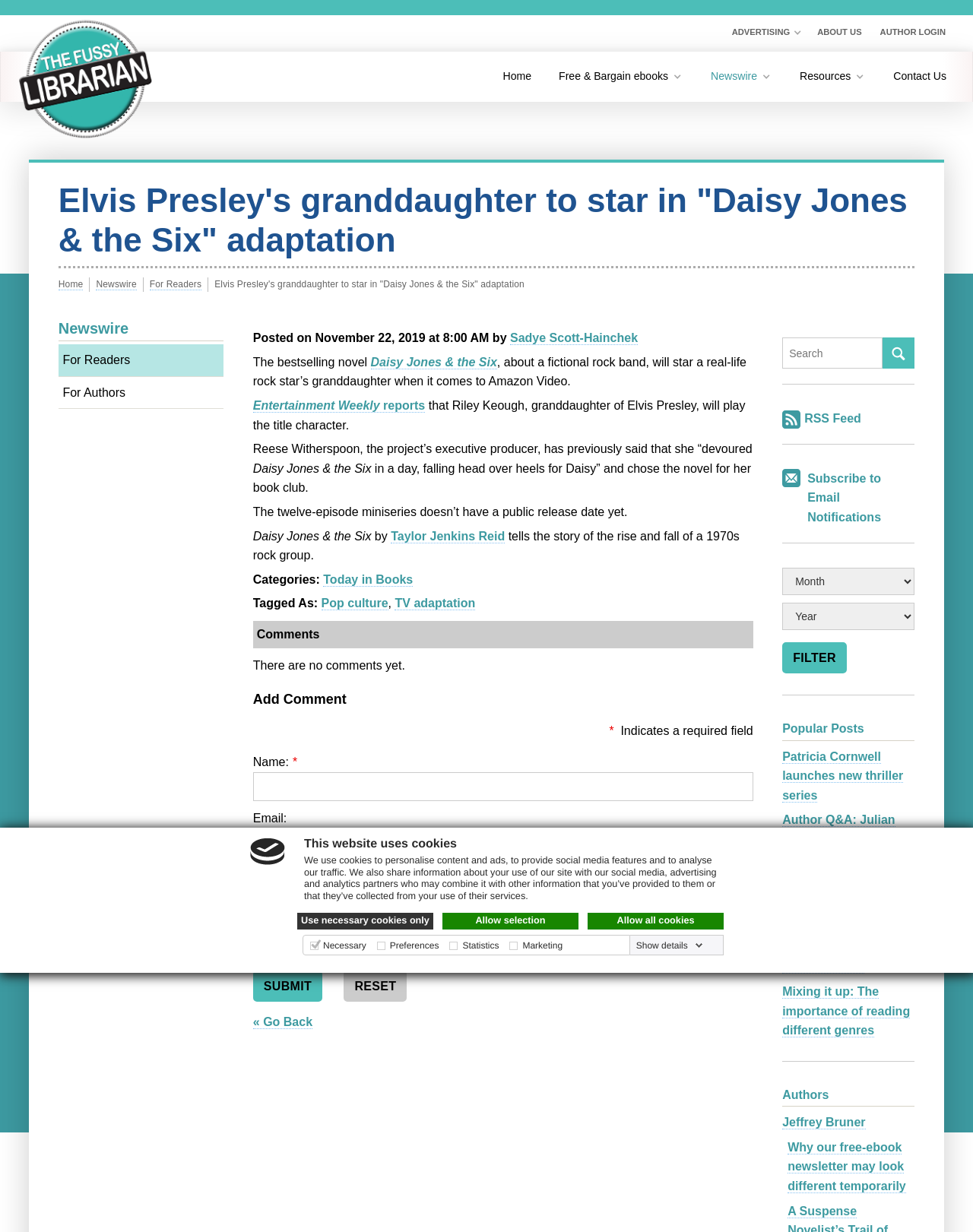Describe all the key features of the webpage in detail.

This webpage is about a news article from "The Fussy Librarian" website. At the top, there is a navigation bar with links to "AUTHOR LOGIN", "ABOUT US", "ADVERTISING", and "thefussylibrarian" logo. Below the navigation bar, there is a banner with links to "Home", "Free & Bargain ebooks", "Newswire", "Resources", and "Contact Us".

The main content of the webpage is an article titled "Elvis Presley's granddaughter to star in "Daisy Jones & the Six" adaptation". The article is divided into several paragraphs, with links to "Entertainment Weekly reports" and "Taylor Jenkins Reid" embedded within the text. The article discusses how Riley Keough, Elvis Presley's granddaughter, will play the title character in the TV adaptation of the novel "Daisy Jones & the Six".

On the right side of the article, there is a section with links to "Categories" and "Tagged As", which include "Today in Books", "Pop culture", and "TV adaptation". Below this section, there is a "Comments" section, where users can add their comments. The comment form includes fields for "Name", "Email", and "Comment", with a "SUBMIT" and "RESET" button.

At the bottom of the webpage, there is a search bar with a "SEARCH POSTS" button, and a link to "RSS Feed". There is also a cookie consent dialog at the top of the page, with options to "Use necessary cookies only", "Allow selection", and "Allow all cookies".